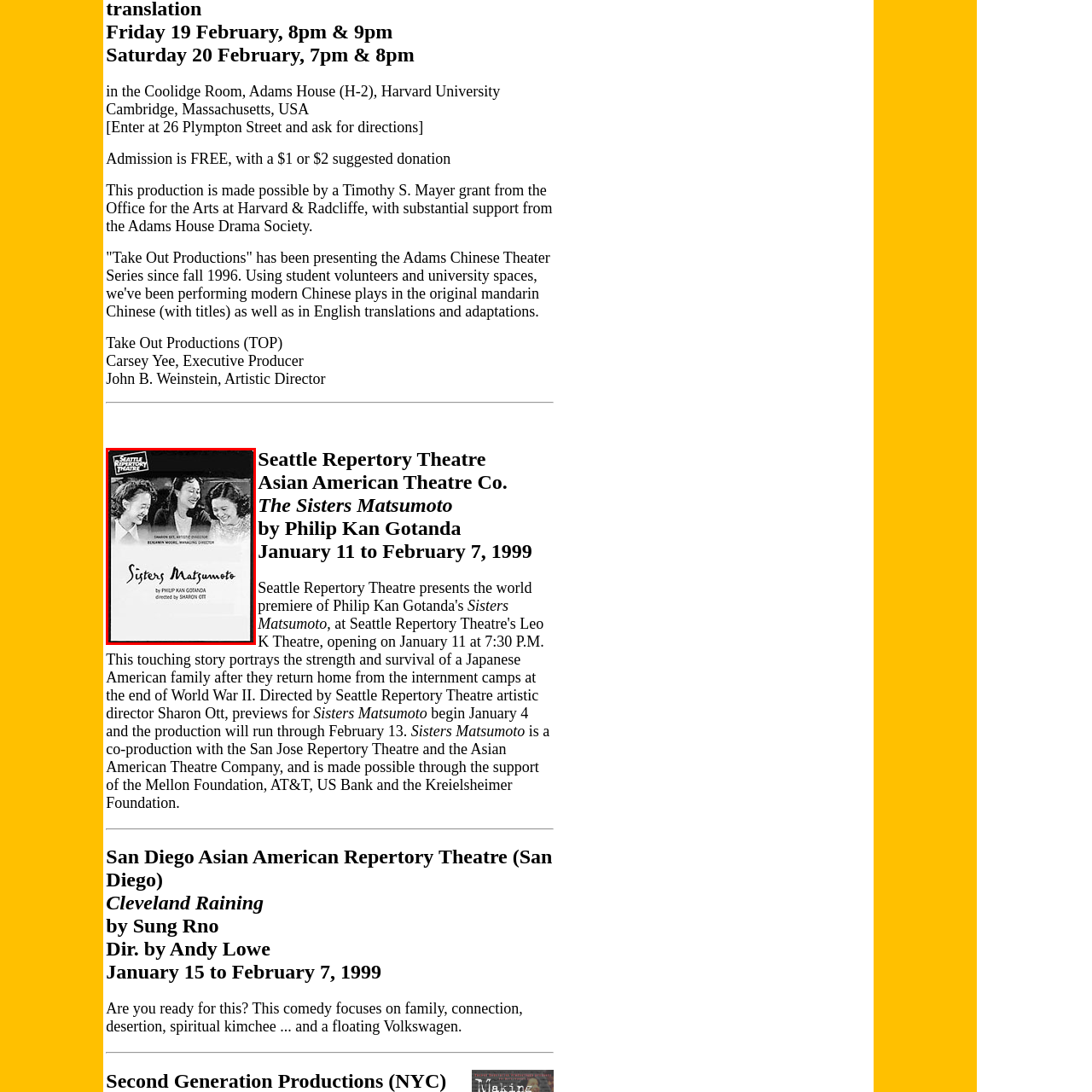Who wrote the play 'Sisters Matsumoto'?
Analyze the highlighted section in the red bounding box of the image and respond to the question with a detailed explanation.

The text below the photograph attributes the play 'Sisters Matsumoto' to Philip Kan Gotanda, indicating that he is the playwright.